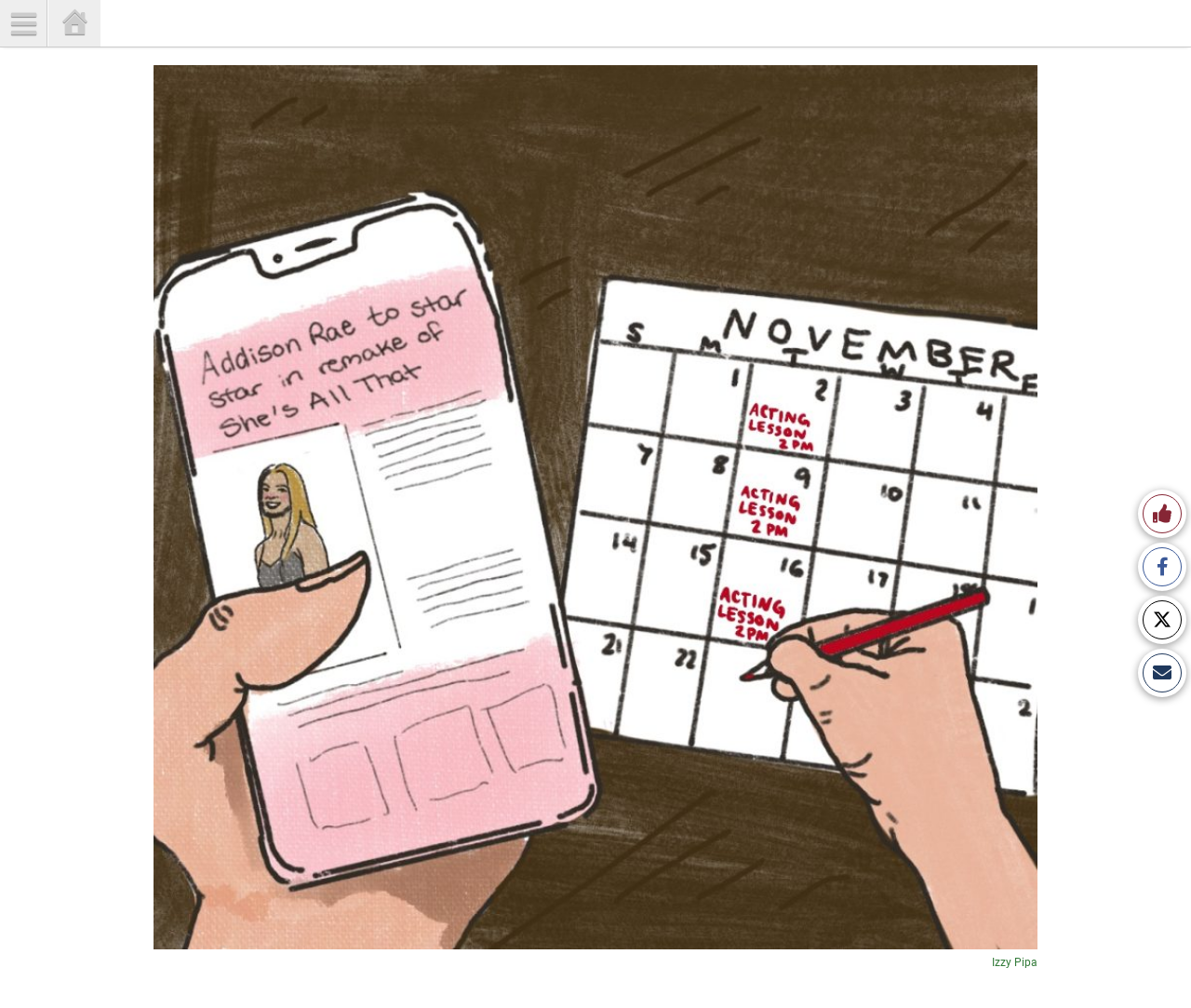Determine the bounding box coordinates for the HTML element mentioned in the following description: "Izzy Pipa". The coordinates should be a list of four floats ranging from 0 to 1, represented as [left, top, right, bottom].

[0.833, 0.948, 0.871, 0.961]